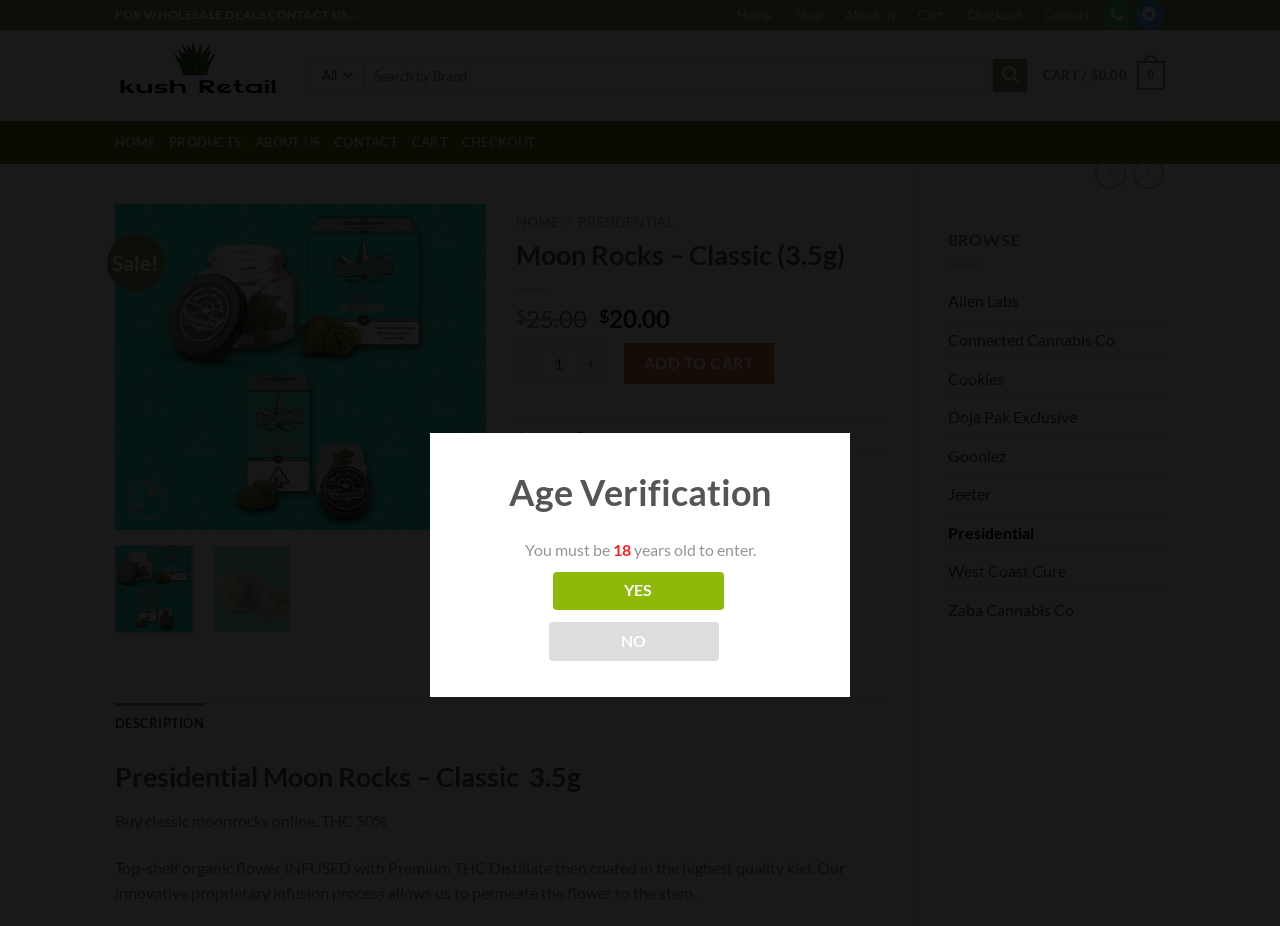Identify the bounding box coordinates of the element to click to follow this instruction: 'Search for products'. Ensure the coordinates are four float values between 0 and 1, provided as [left, top, right, bottom].

[0.243, 0.063, 0.803, 0.1]